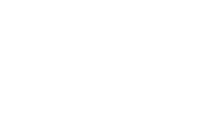What company does the vehicle represent?
Using the visual information from the image, give a one-word or short-phrase answer.

On Call Bio Arizona